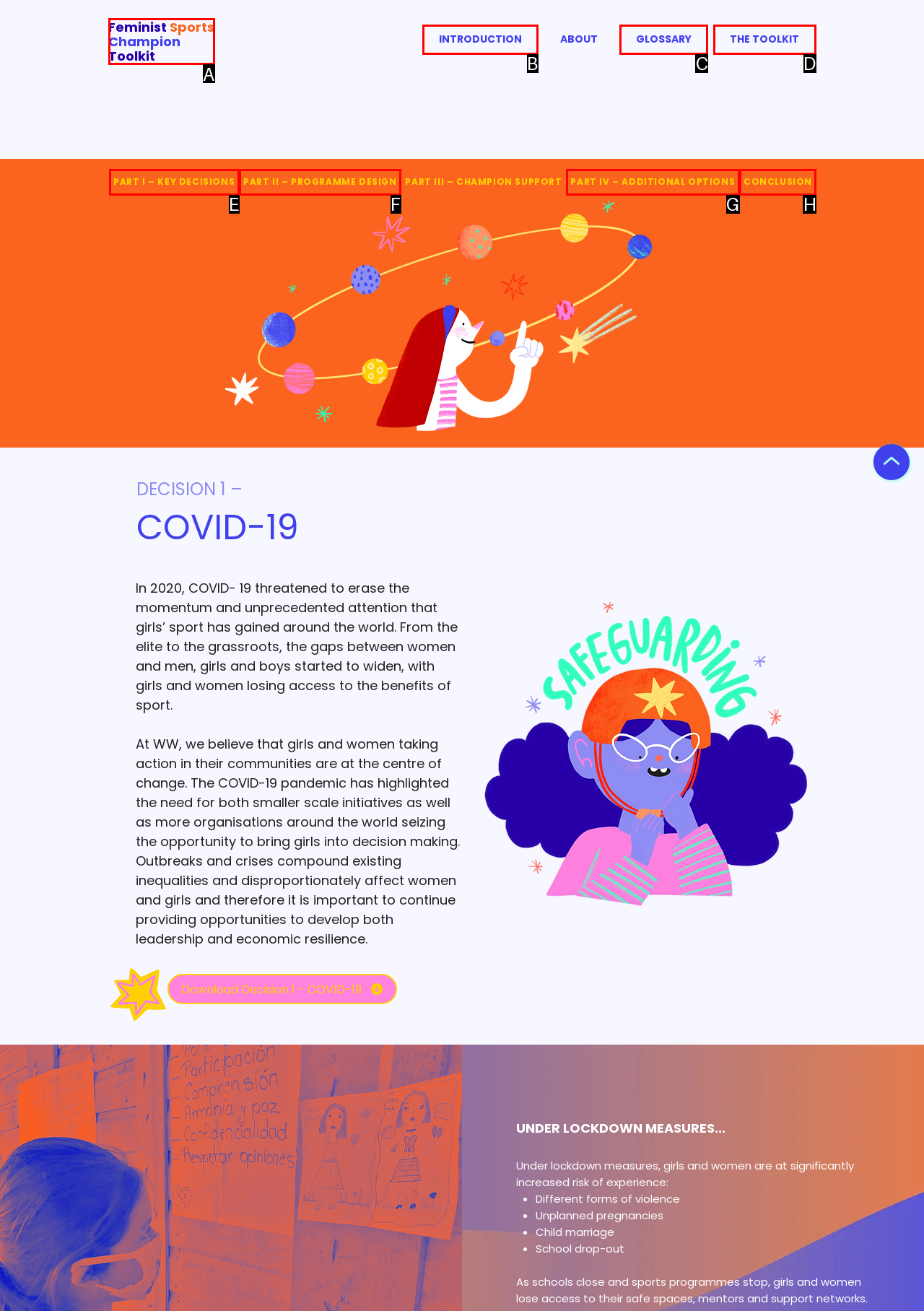Determine which HTML element matches the given description: Feminist Sports Champion Toolkit. Provide the corresponding option's letter directly.

A